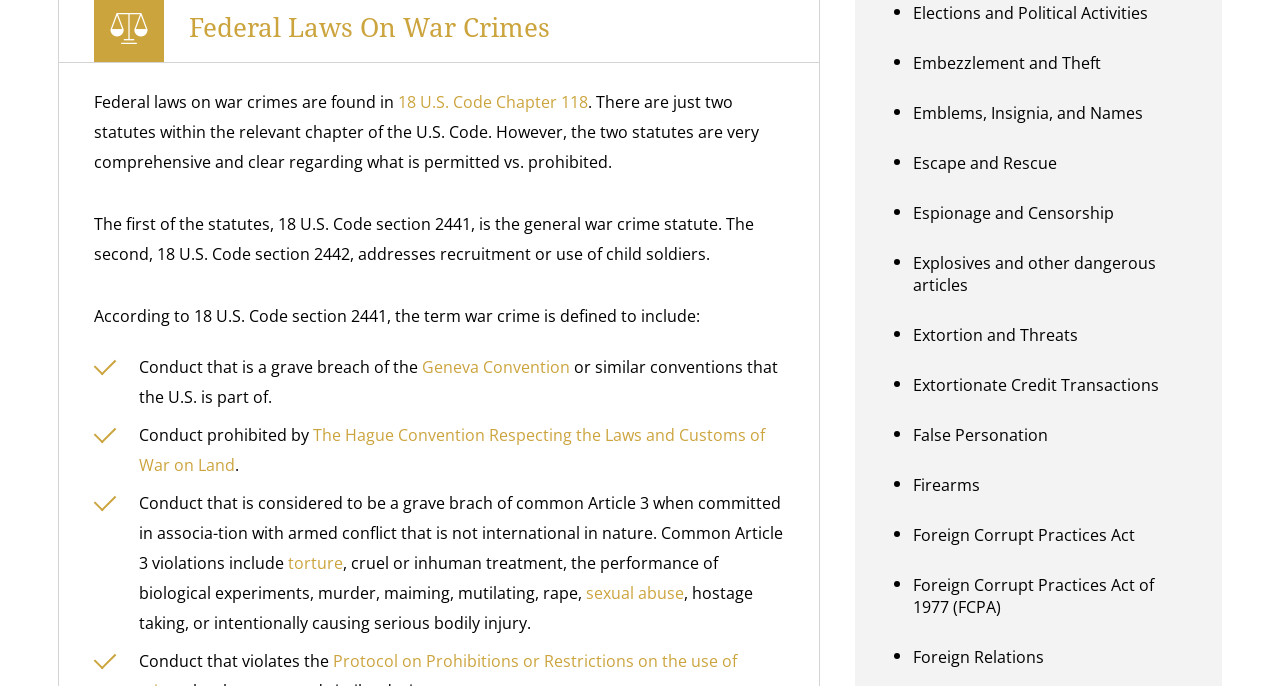Find and specify the bounding box coordinates that correspond to the clickable region for the instruction: "Learn about the Hague Convention Respecting the Laws and Customs of War on Land".

[0.109, 0.618, 0.598, 0.694]